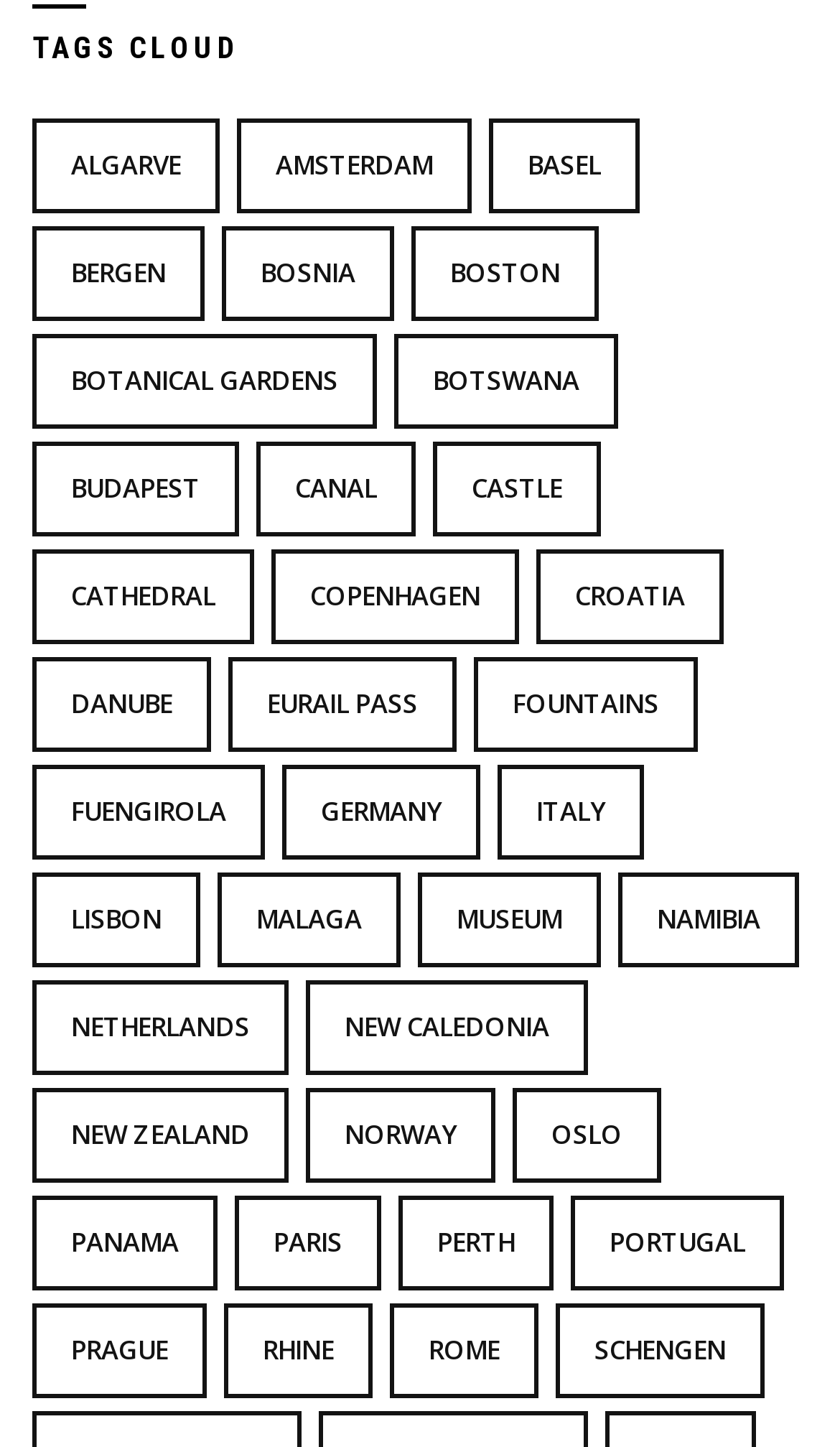Locate the bounding box coordinates for the element described below: "Portugal". The coordinates must be four float values between 0 and 1, formatted as [left, top, right, bottom].

[0.679, 0.826, 0.933, 0.892]